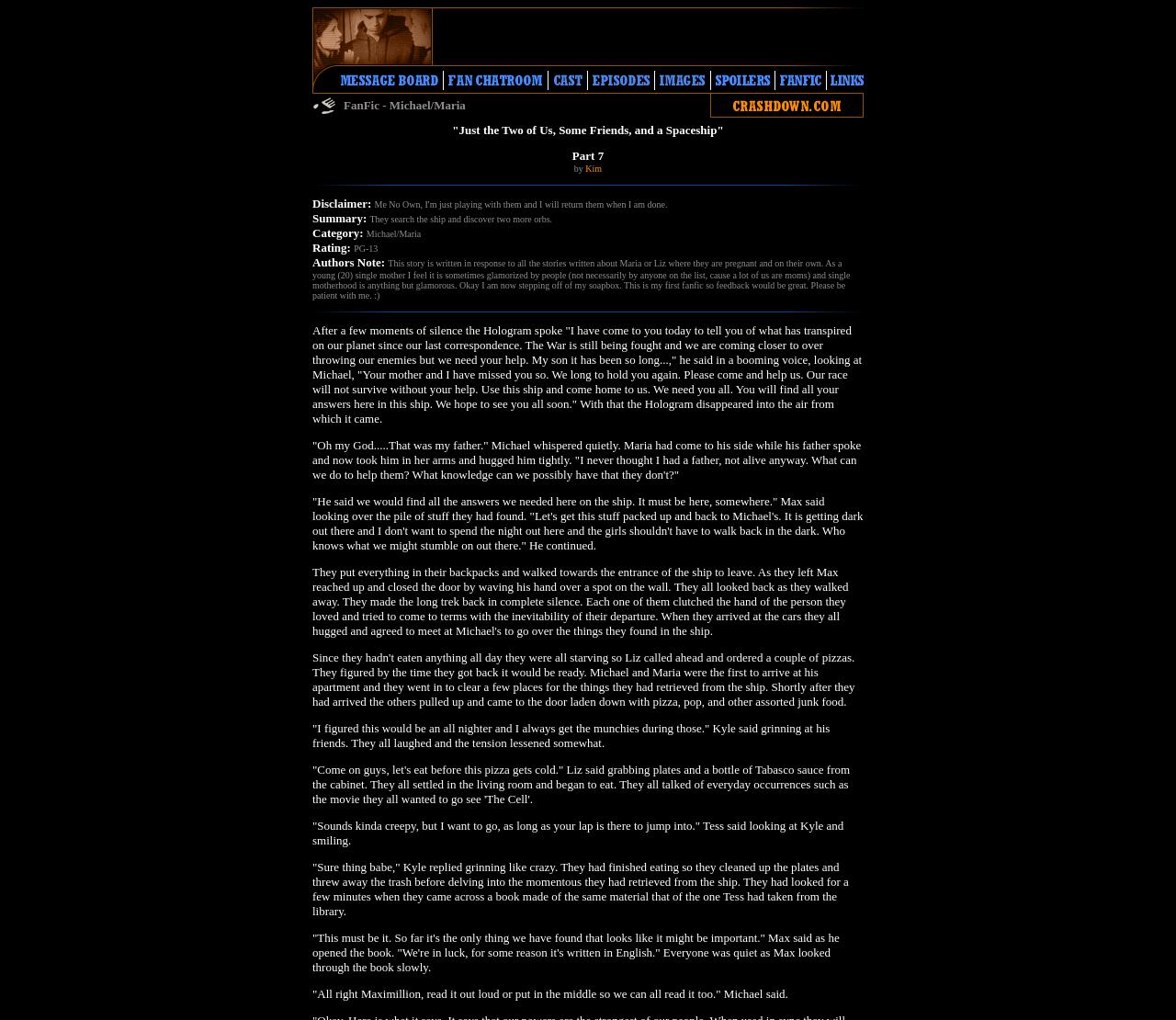Describe every aspect of the webpage in a detailed manner.

This webpage is about a fanfiction story called "Roswell: Crashdown" with a focus on the characters Michael and Maria. The page is divided into several sections, each containing various elements.

At the top, there is a table with three rows. The first row contains an image, while the second row has two cells: one with a link and an image, and another with an advertisement iframe. The third row has an image.

Below this table, there is another table with multiple rows. The first row has a cell with a title "FanFic - Michael/Maria" and an image. The second row has a cell with a title "Just the Two of Us, Some Friends, and a Spaceship". The third row has a cell with a title "Part 7 by Kim" and a link to the author's name.

The next few rows contain a disclaimer and summary of the story, which is about searching for orbs on a ship. The story is rated PG-13 and has an author's note discussing the challenges of single motherhood. The author is seeking feedback on their first fanfiction story.

Throughout the page, there are multiple images, links, and tables, which are arranged in a structured layout. The overall content is focused on presenting the fanfiction story and its details.